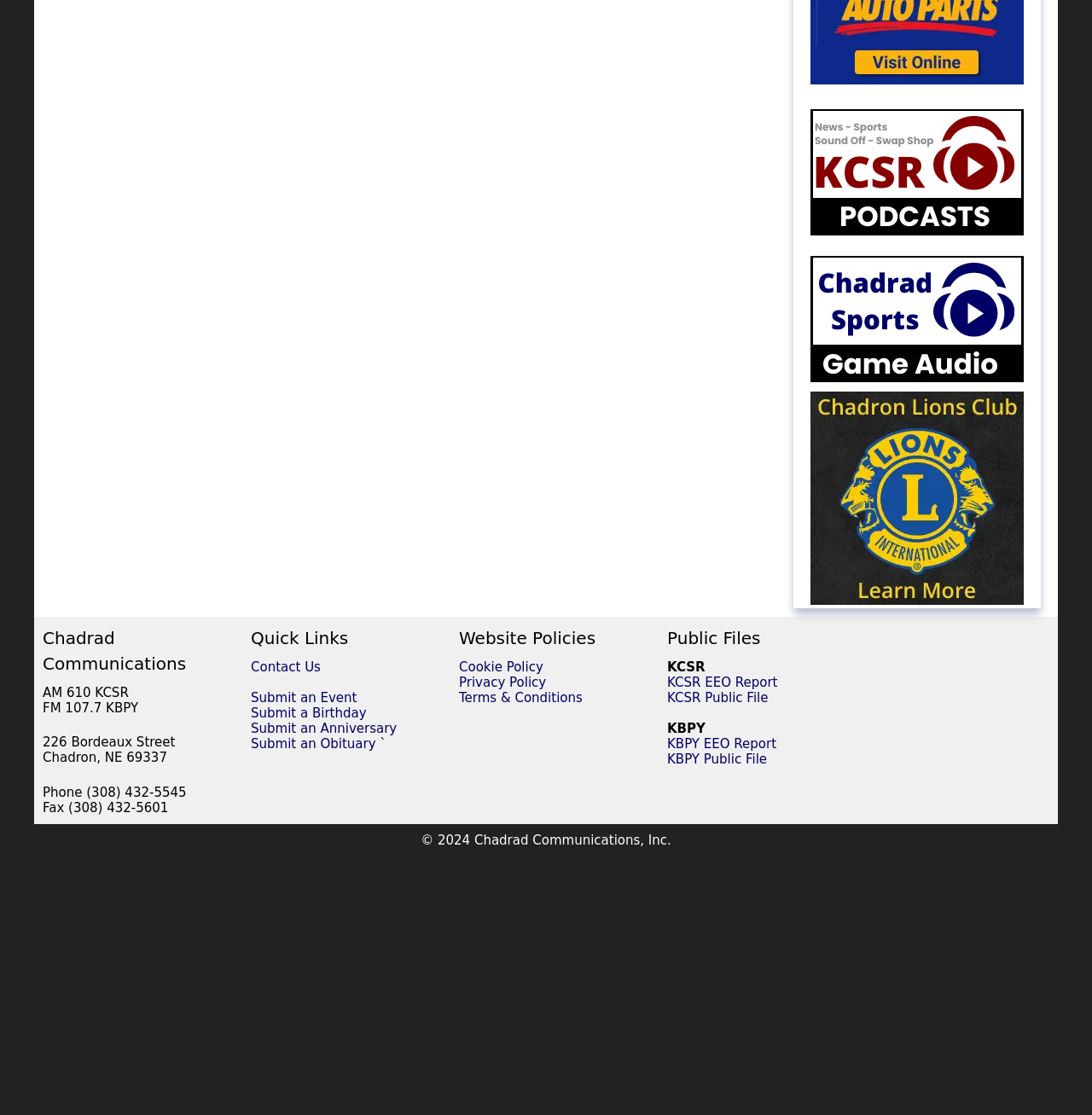Answer the question briefly using a single word or phrase: 
What are the two radio stations mentioned on the webpage?

KCSR and KBPY